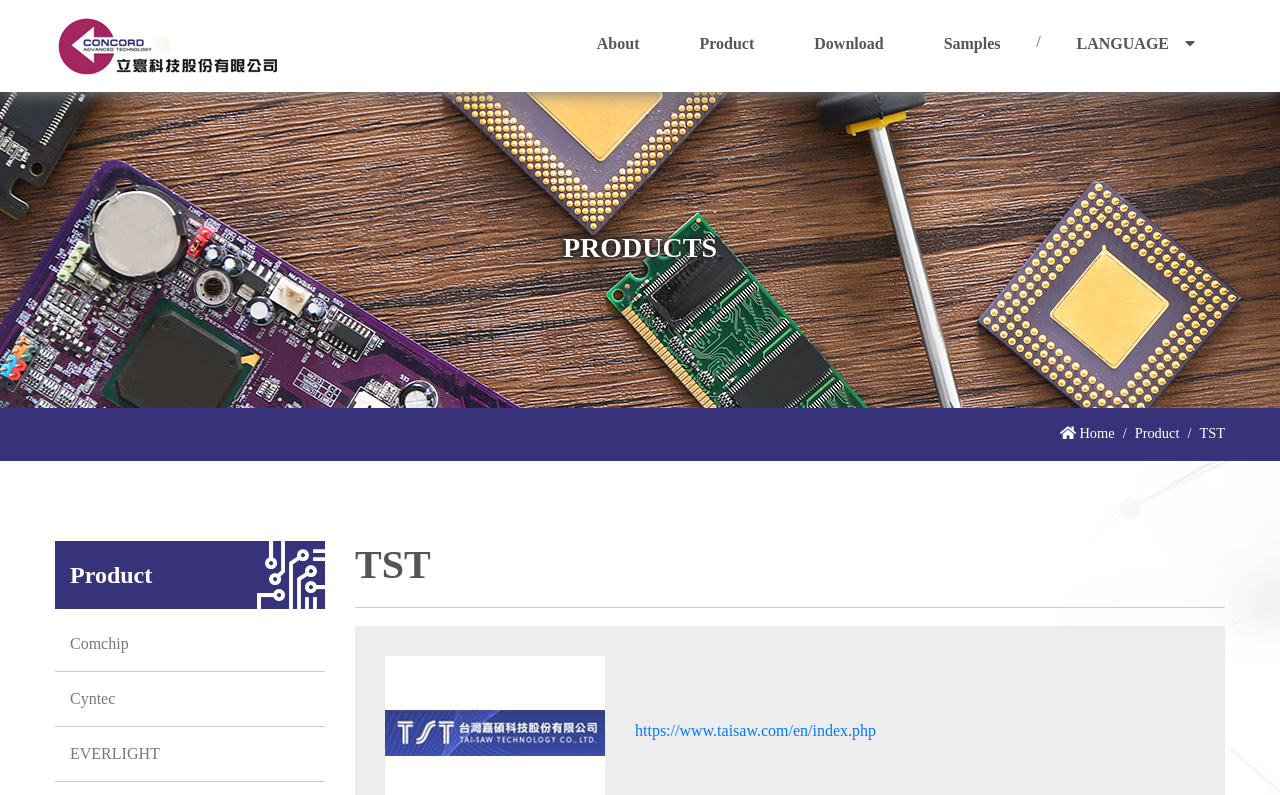Please specify the bounding box coordinates of the clickable region necessary for completing the following instruction: "Contact us". The coordinates must consist of four float numbers between 0 and 1, i.e., [left, top, right, bottom].

None